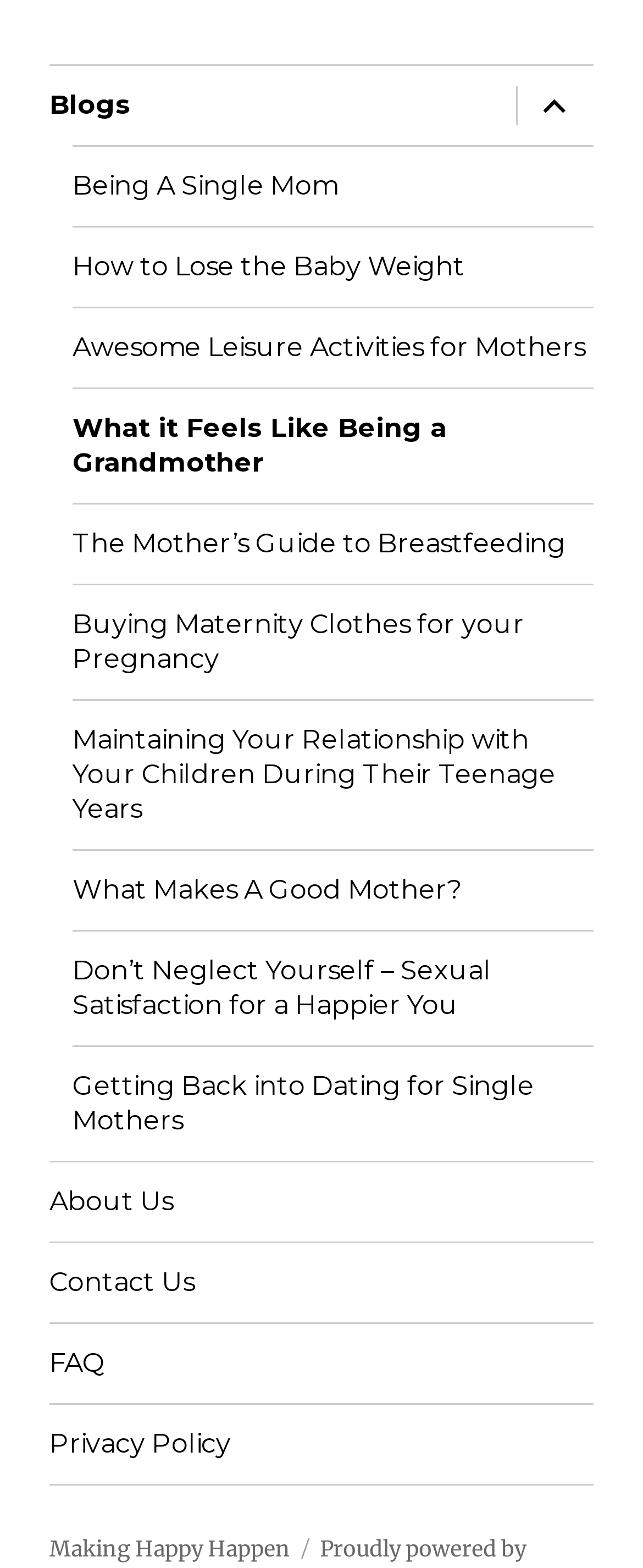Please mark the bounding box coordinates of the area that should be clicked to carry out the instruction: "Read 'Being A Single Mom'".

[0.113, 0.093, 0.923, 0.144]